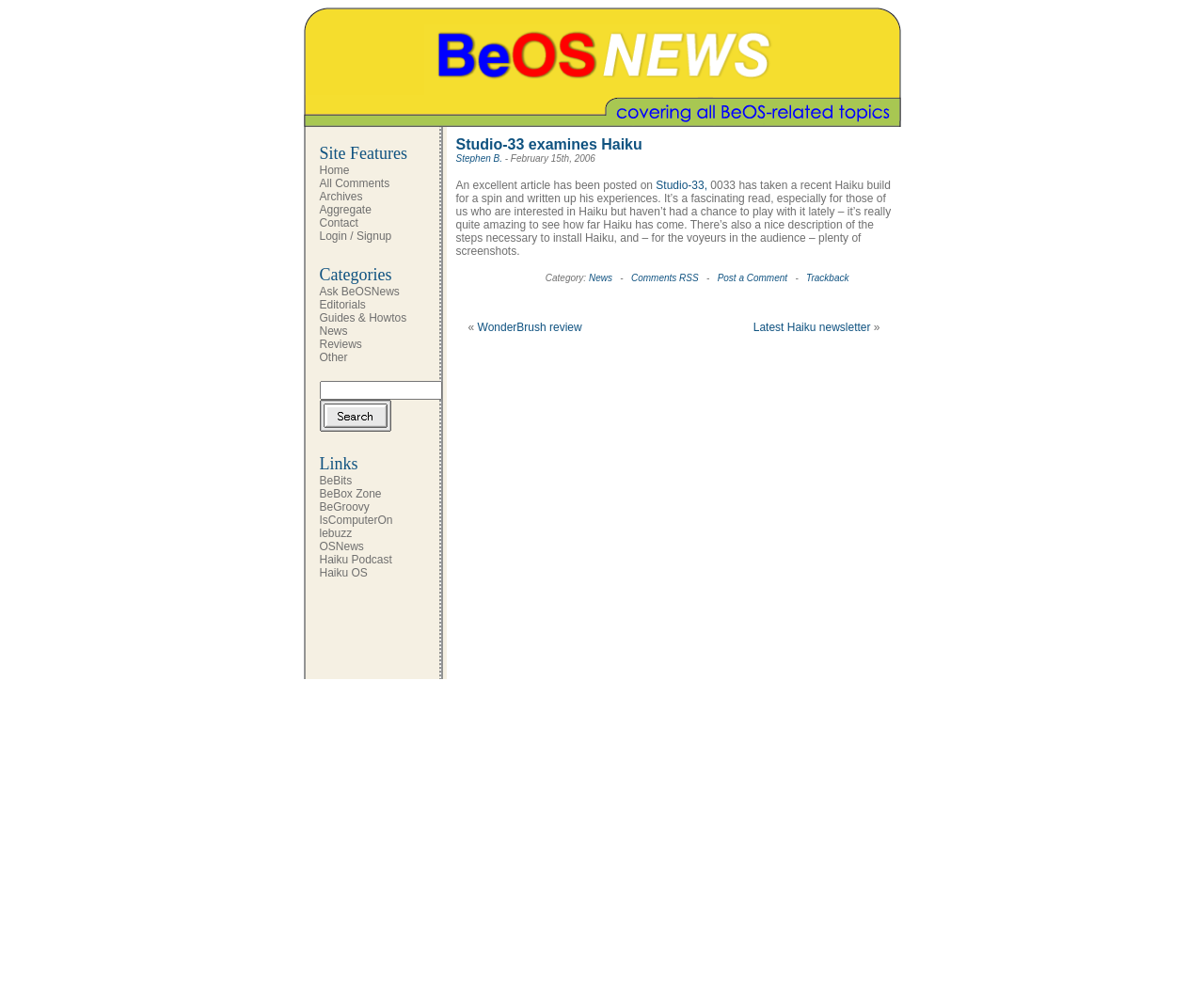Identify the bounding box coordinates for the element you need to click to achieve the following task: "Click the 'Home' link". Provide the bounding box coordinates as four float numbers between 0 and 1, in the form [left, top, right, bottom].

[0.265, 0.164, 0.29, 0.177]